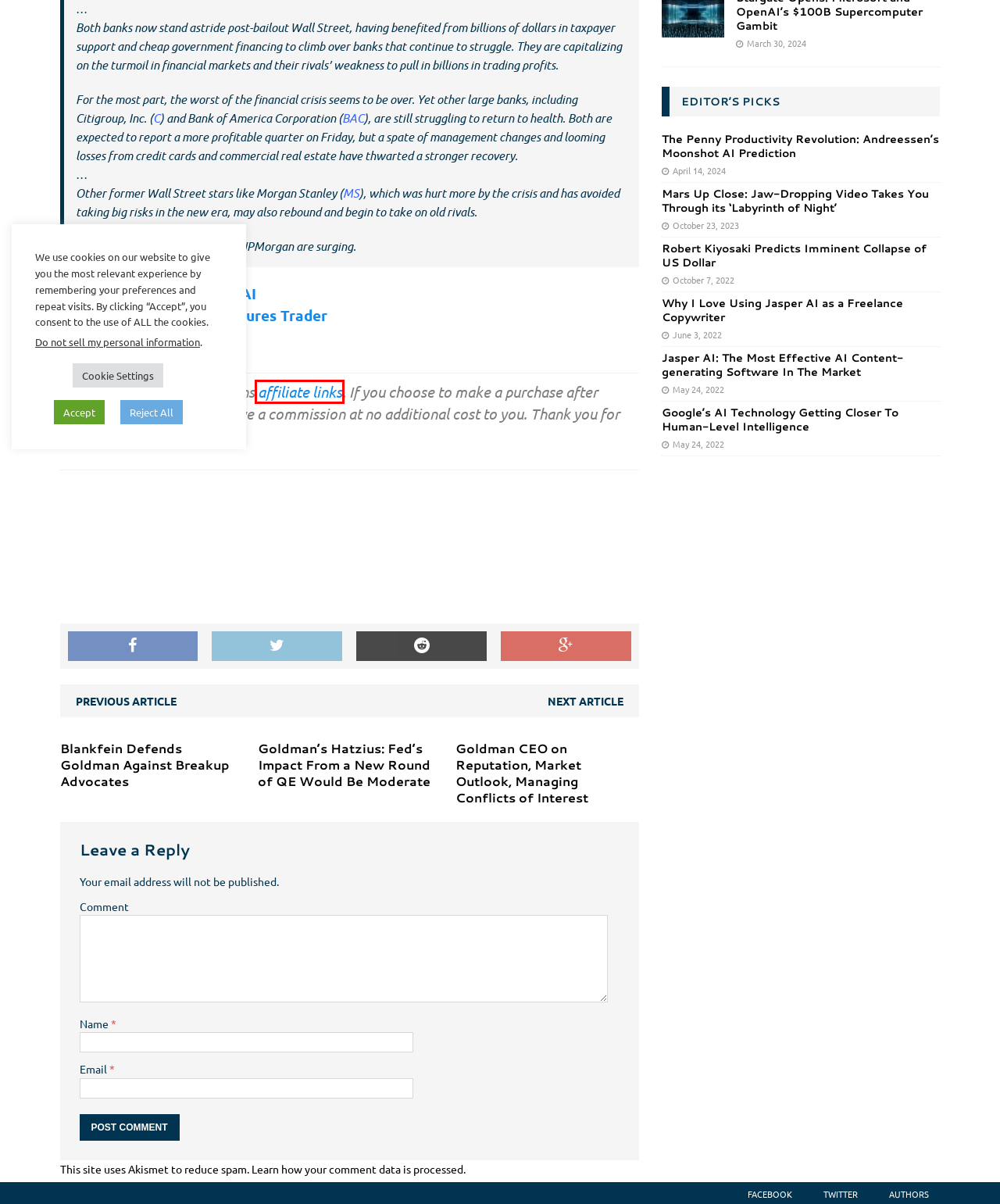You have a screenshot of a webpage with a red rectangle bounding box. Identify the best webpage description that corresponds to the new webpage after clicking the element within the red bounding box. Here are the candidates:
A. Editors Picks  - Wall Street Pit
B. Google's AI Technology Getting Closer To Human-Level Intelligence - Wall Street Pit
C. Robert Kiyosaki Predicts Imminent Collapse of US Dollar - Wall Street Pit
D. FOMC Forecasts: Reality or Fantasy? - Wall Street Pit
E. Jasper AI: The Most Effective AI Content-generating Software In The Market - Wall Street Pit
F. Mars Up Close: Jaw-Dropping Video Takes You Through its 'Labyrinth of Night' - Wall Street Pit
G. Privacy Policy - Wall Street Pit
H. Why I Love Using Jasper AI as a Freelance Copywriter - Wall Street Pit

G